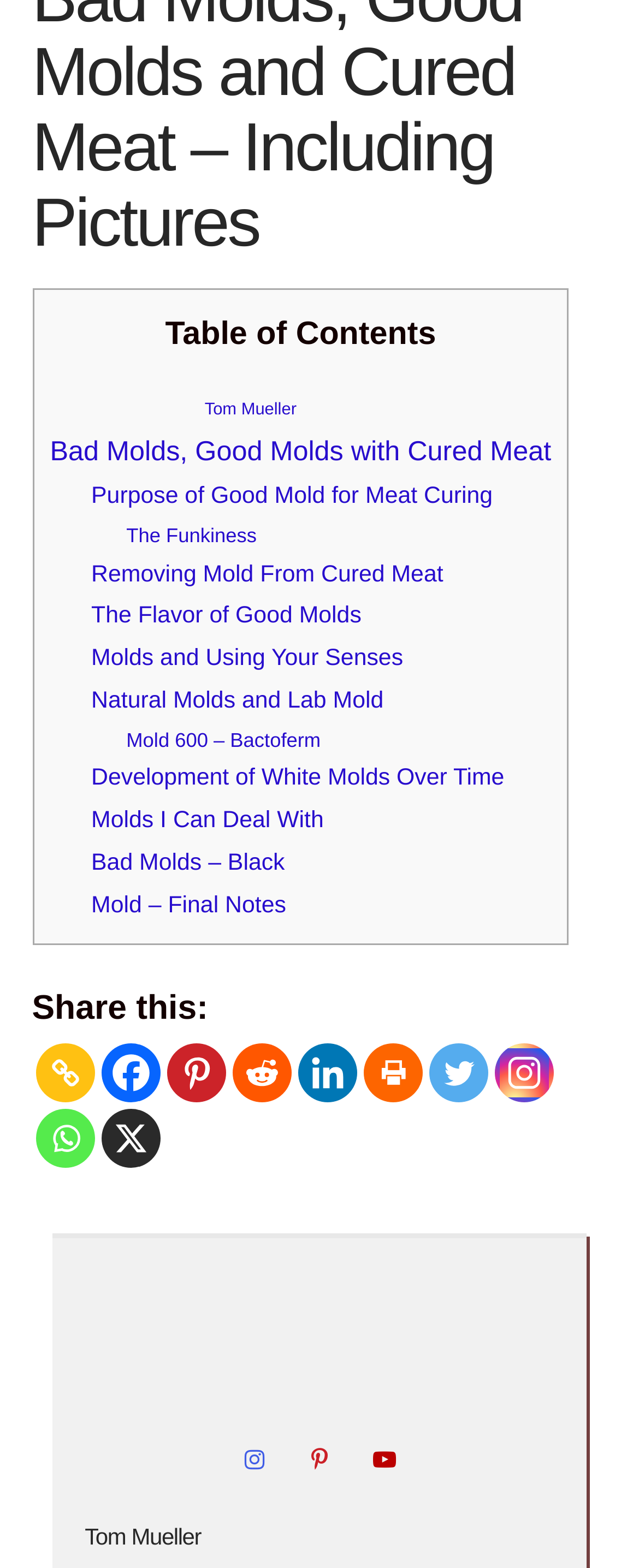Highlight the bounding box coordinates of the element that should be clicked to carry out the following instruction: "Learn more about Tom Mueller". The coordinates must be given as four float numbers ranging from 0 to 1, i.e., [left, top, right, bottom].

[0.133, 0.612, 0.314, 0.629]